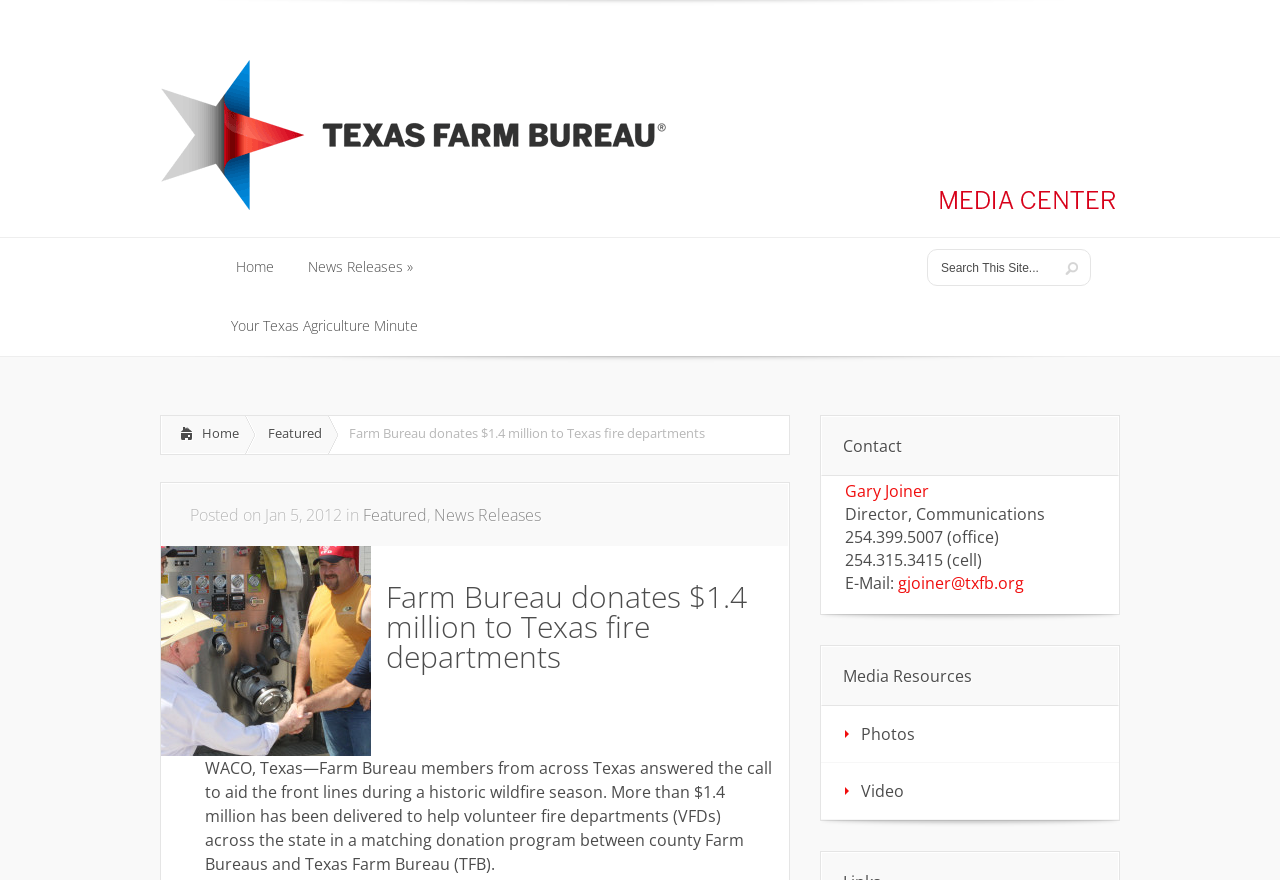Identify the bounding box coordinates of the clickable region necessary to fulfill the following instruction: "Visit Texas Farm Bureau Media Center". The bounding box coordinates should be four float numbers between 0 and 1, i.e., [left, top, right, bottom].

[0.126, 0.219, 0.874, 0.244]